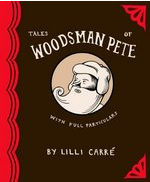Analyze the image and answer the question with as much detail as possible: 
What is the color of the background?

The background of the book cover is light-toned, which complements the rich browns, vibrant reds, and warm cream colors, creating an inviting and charming aesthetic that reflects the book's storytelling essence.